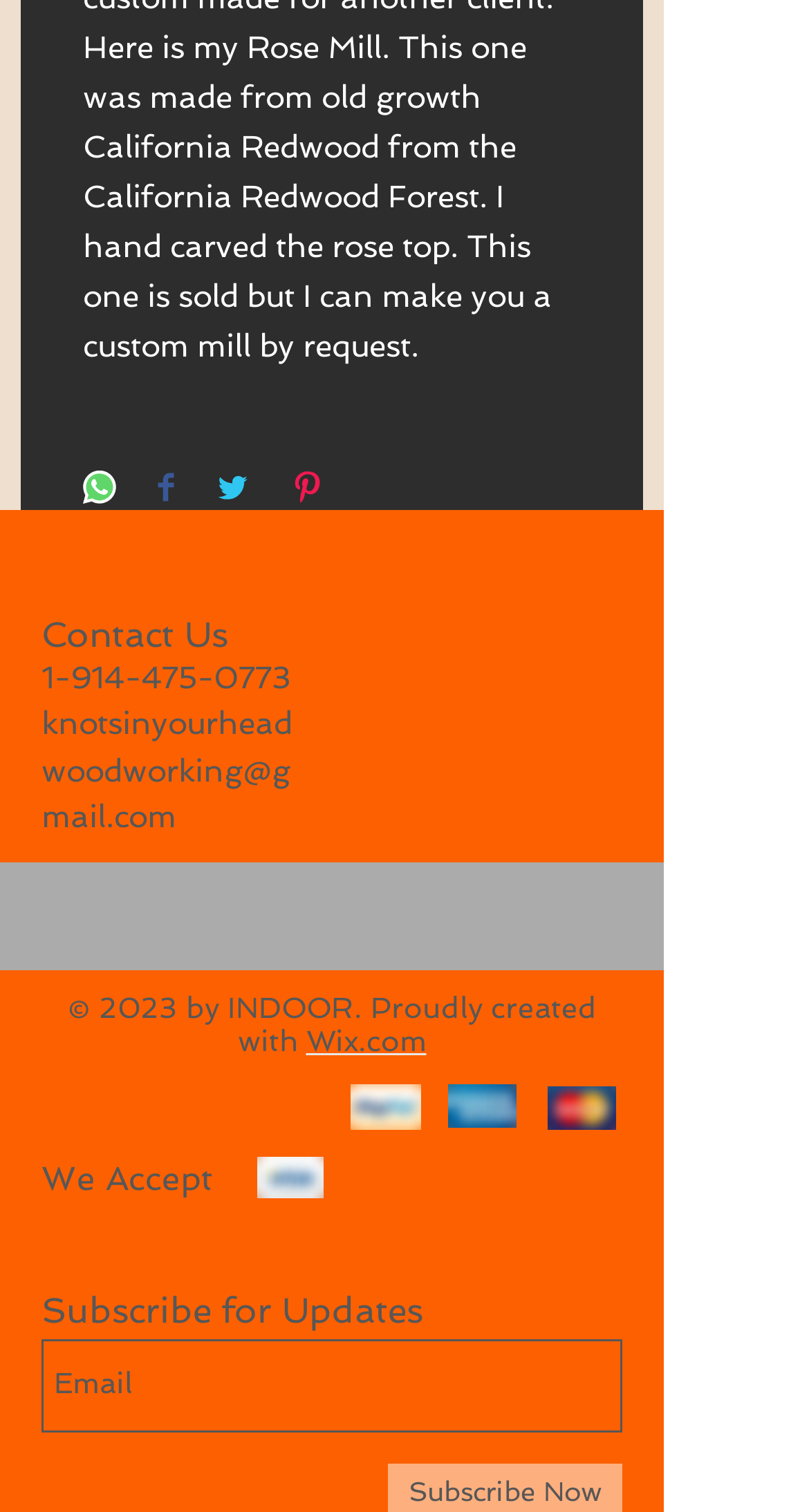Identify the bounding box coordinates for the UI element described by the following text: "aria-label="Facebook Clean"". Provide the coordinates as four float numbers between 0 and 1, in the format [left, top, right, bottom].

[0.464, 0.464, 0.528, 0.499]